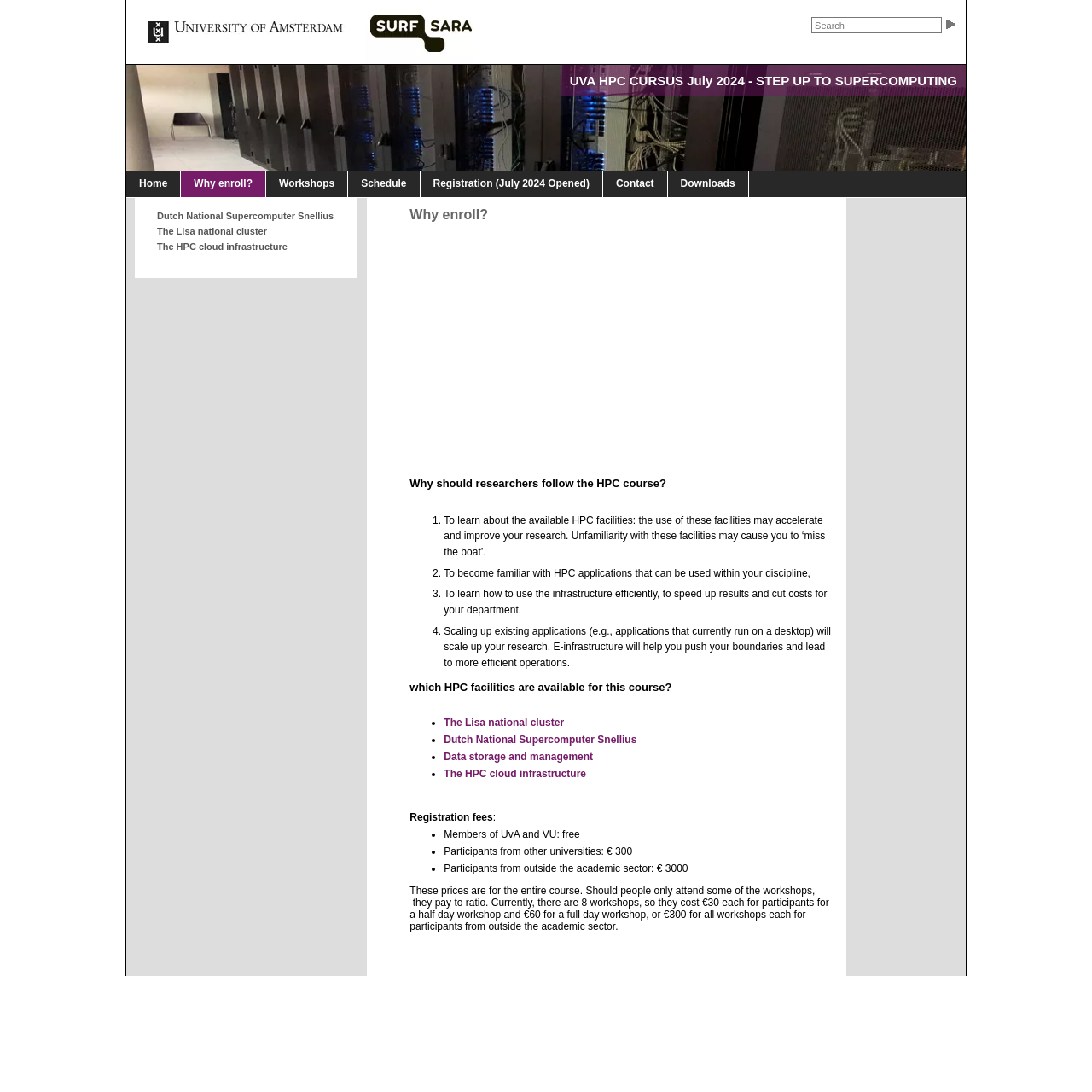How much does the course cost for participants from outside the academic sector?
Using the details shown in the screenshot, provide a comprehensive answer to the question.

The registration fee for participants from outside the academic sector is € 3000 for the entire course. However, if they only attend some of the workshops, they pay to ratio, which is €30 each for a half day workshop and €60 for a full day workshop, or €300 for all workshops.